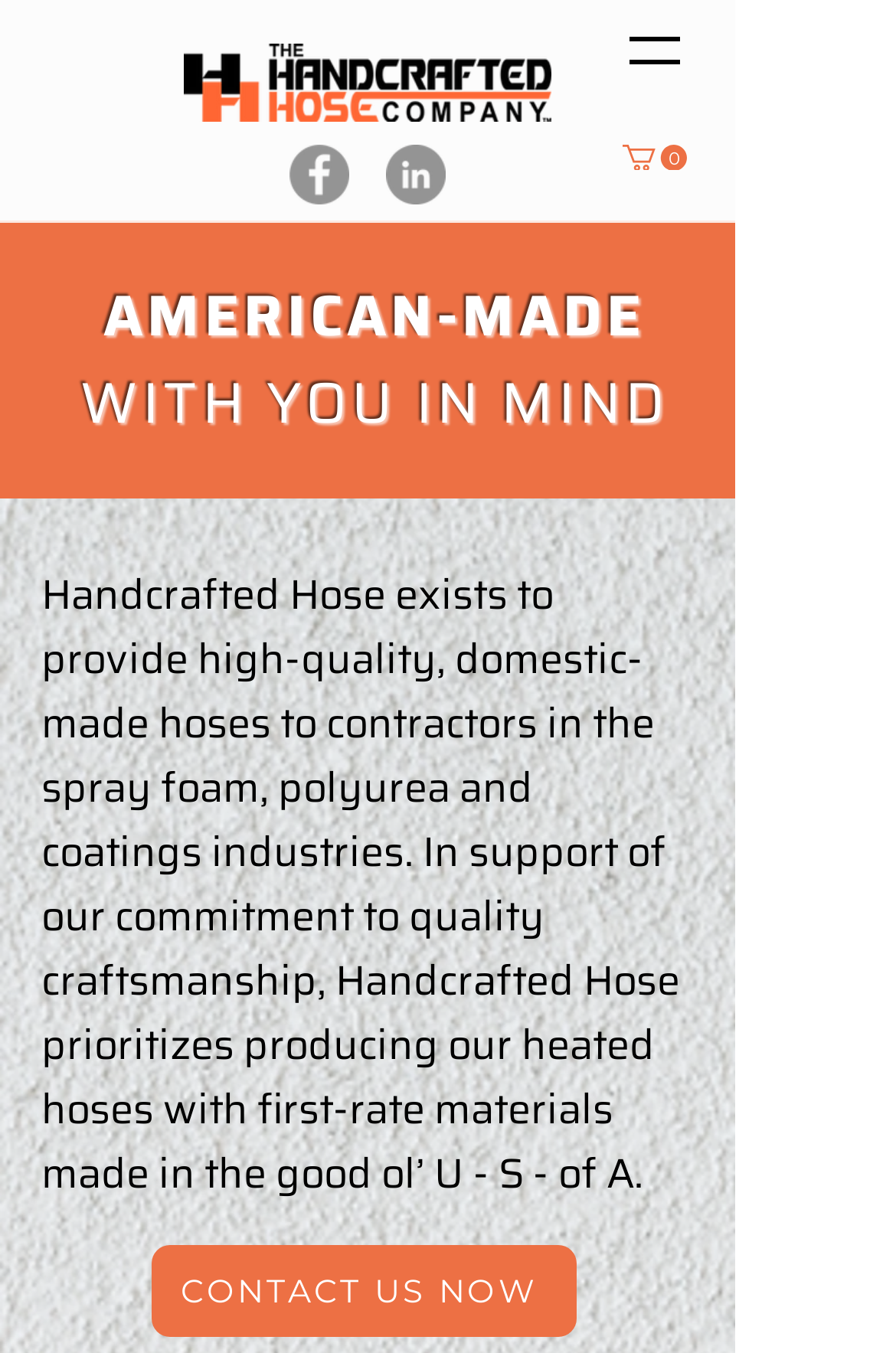What is the main industry served by Handcrafted Hose?
By examining the image, provide a one-word or phrase answer.

Spray foam, polyurea and coatings